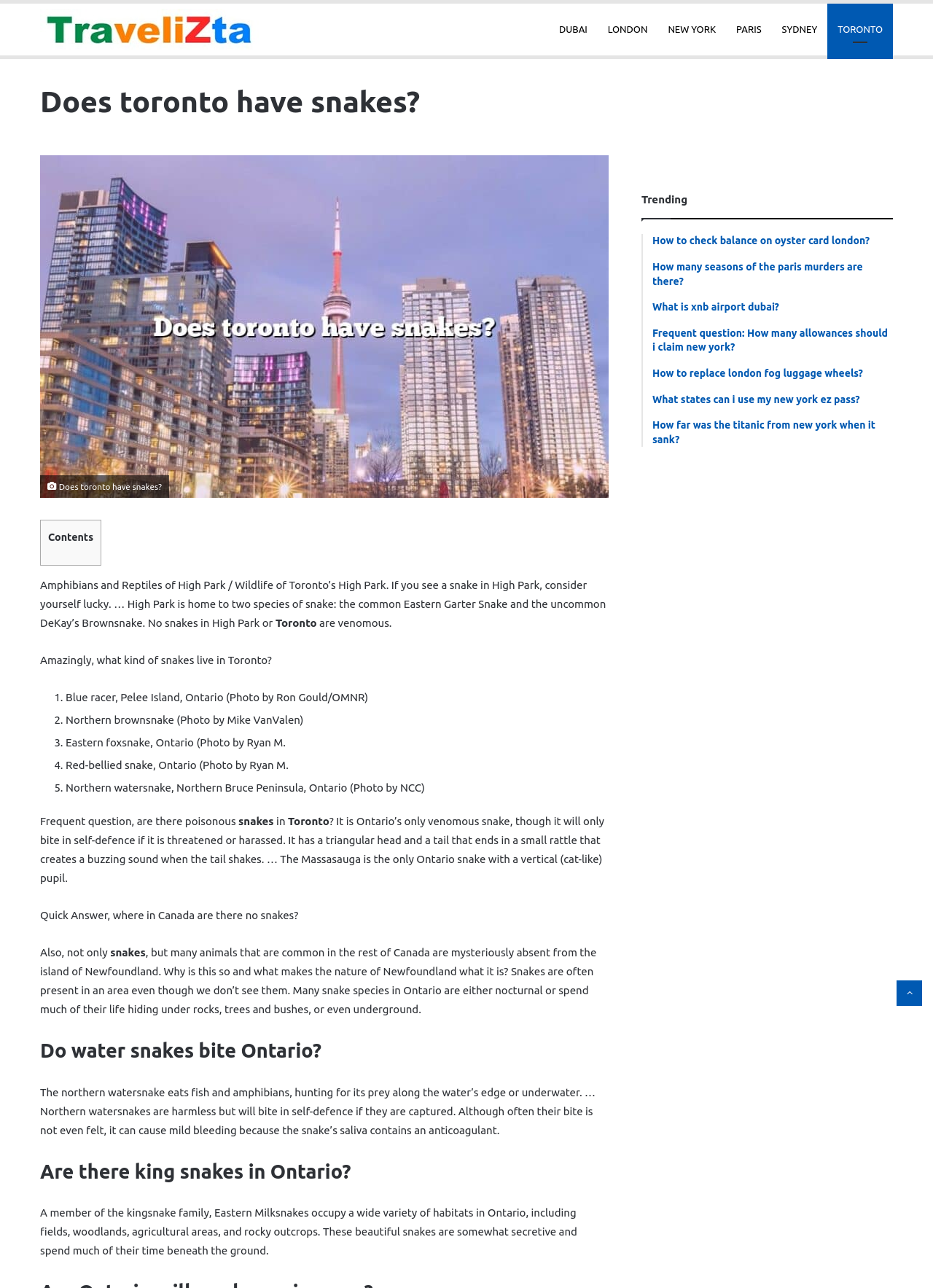What is the purpose of the 'Back to top' button?
Using the image, provide a concise answer in one word or a short phrase.

To scroll back to the top